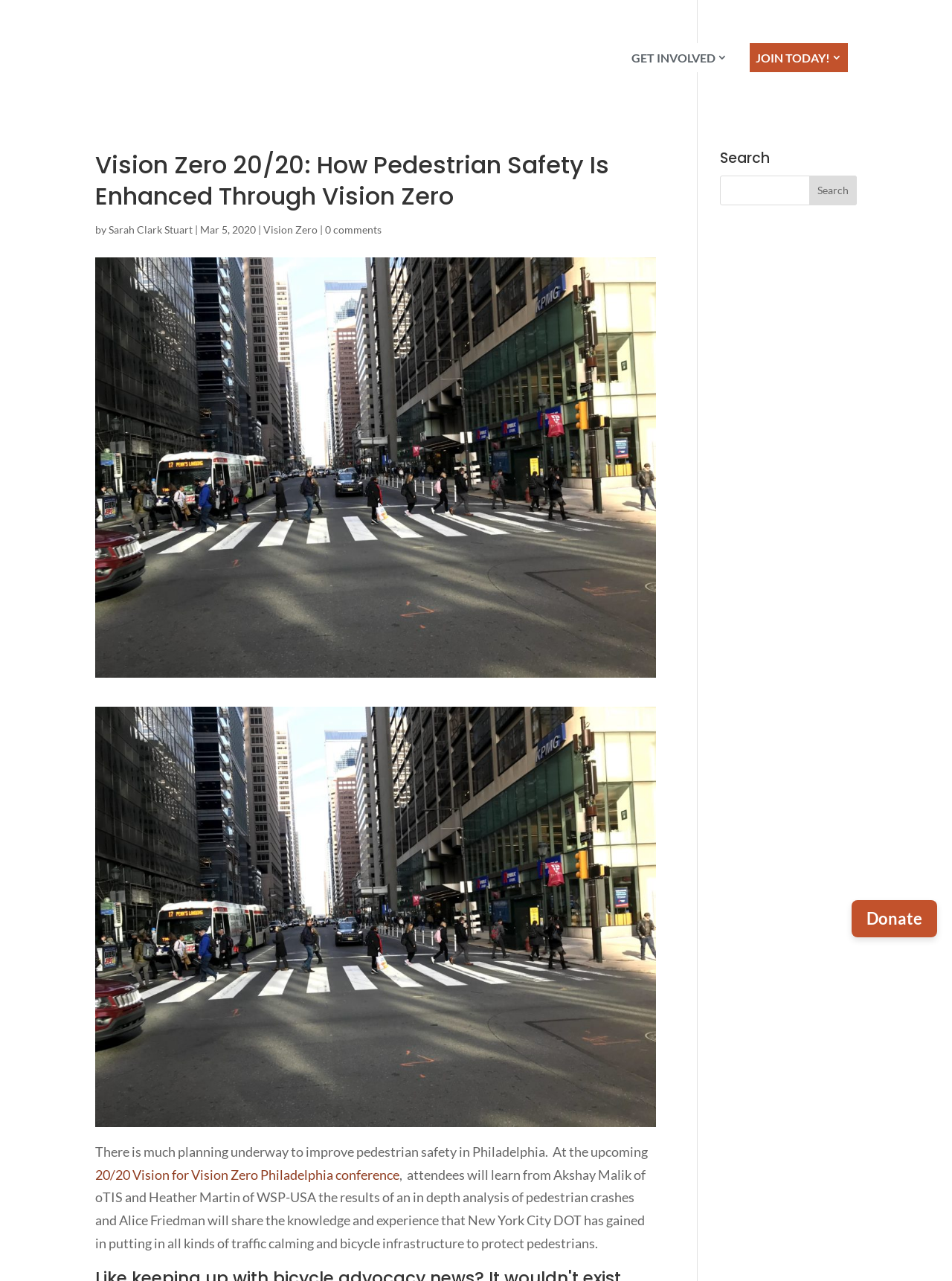What is the purpose of the search bar?
Refer to the screenshot and respond with a concise word or phrase.

To search the website